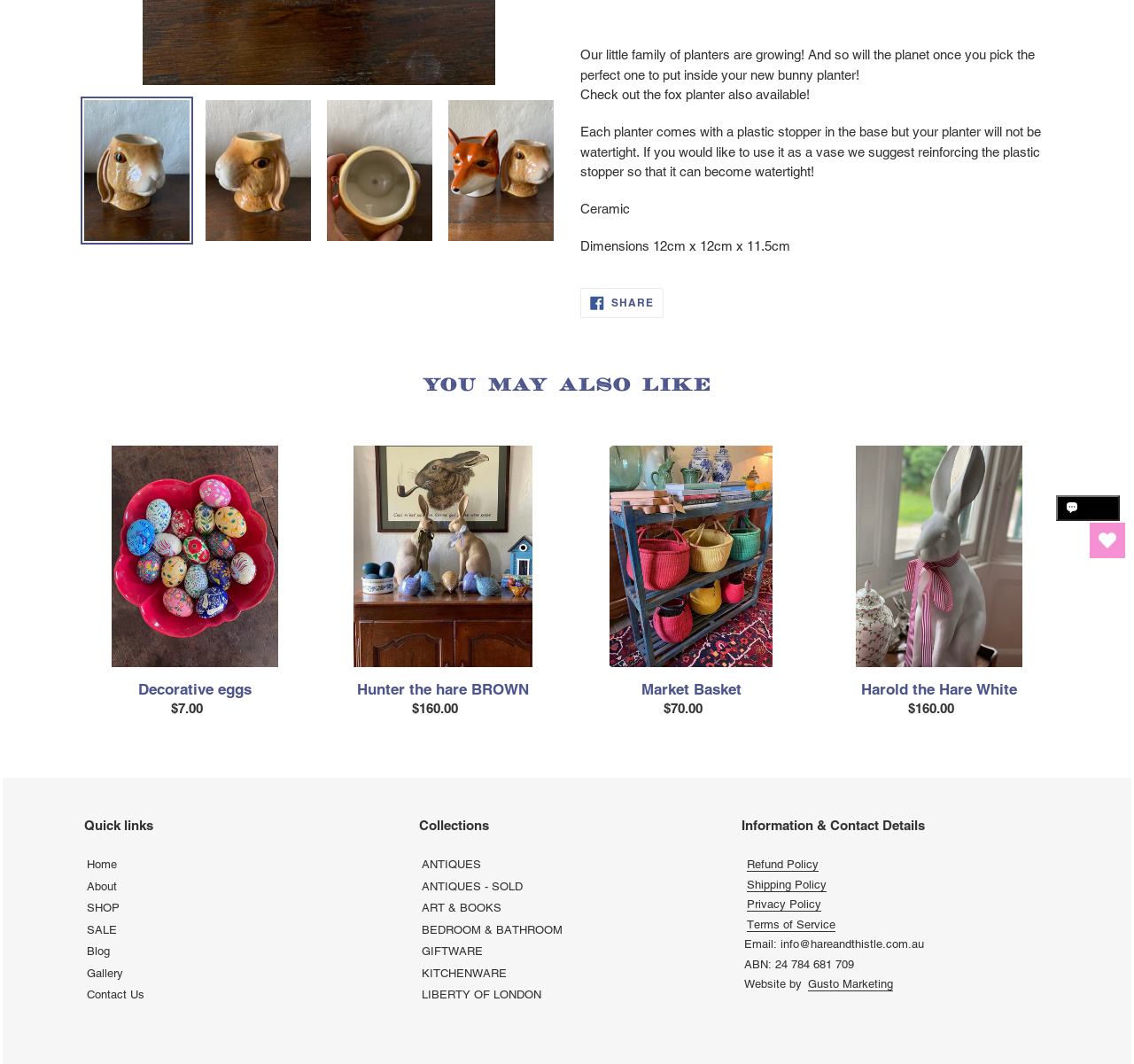Identify the bounding box coordinates for the UI element that matches this description: "BEDROOM & BATHROOM".

[0.372, 0.867, 0.496, 0.88]